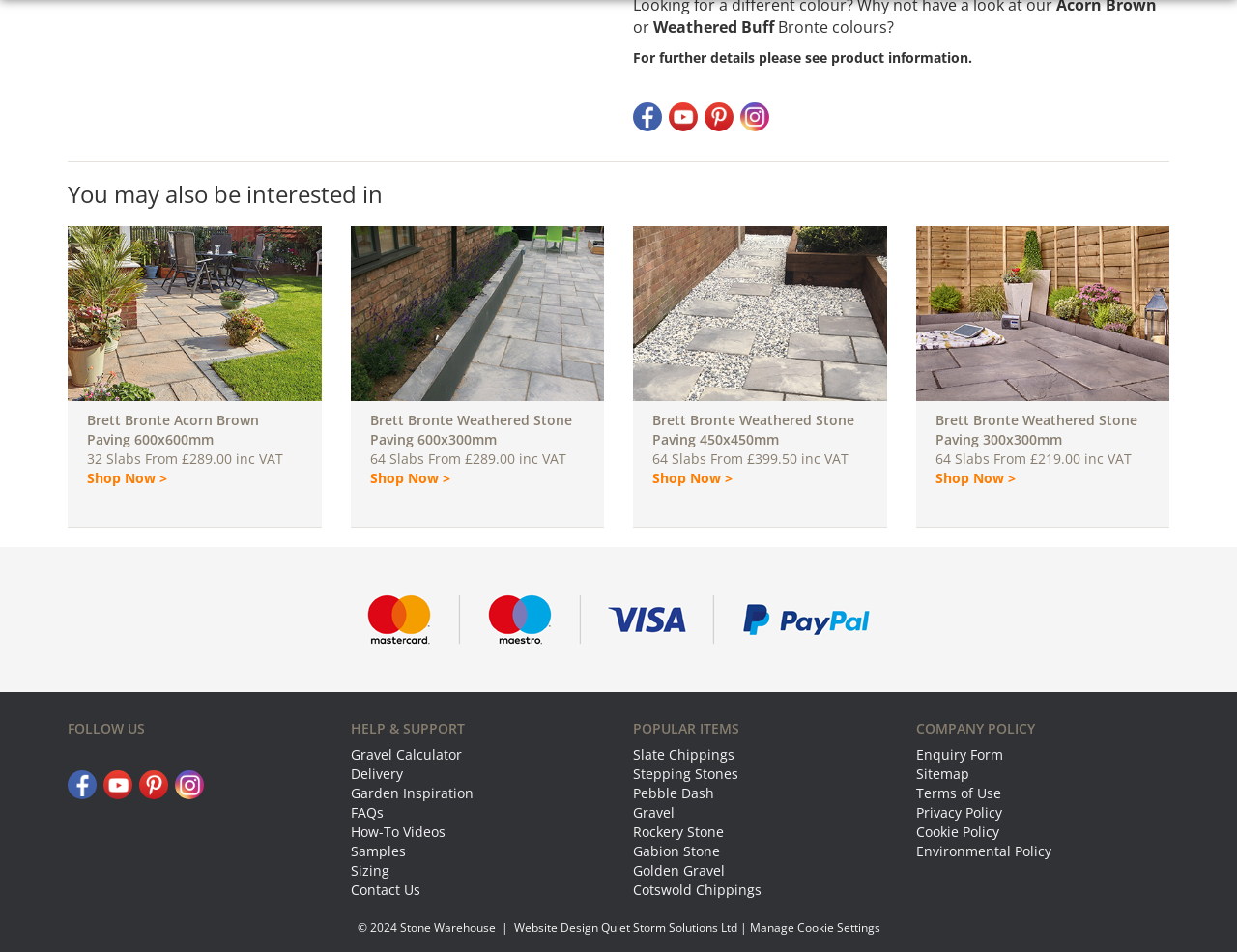Please pinpoint the bounding box coordinates for the region I should click to adhere to this instruction: "Shop Now for Brett Bronte Weathered Stone Paving 600x300mm".

[0.299, 0.492, 0.364, 0.512]